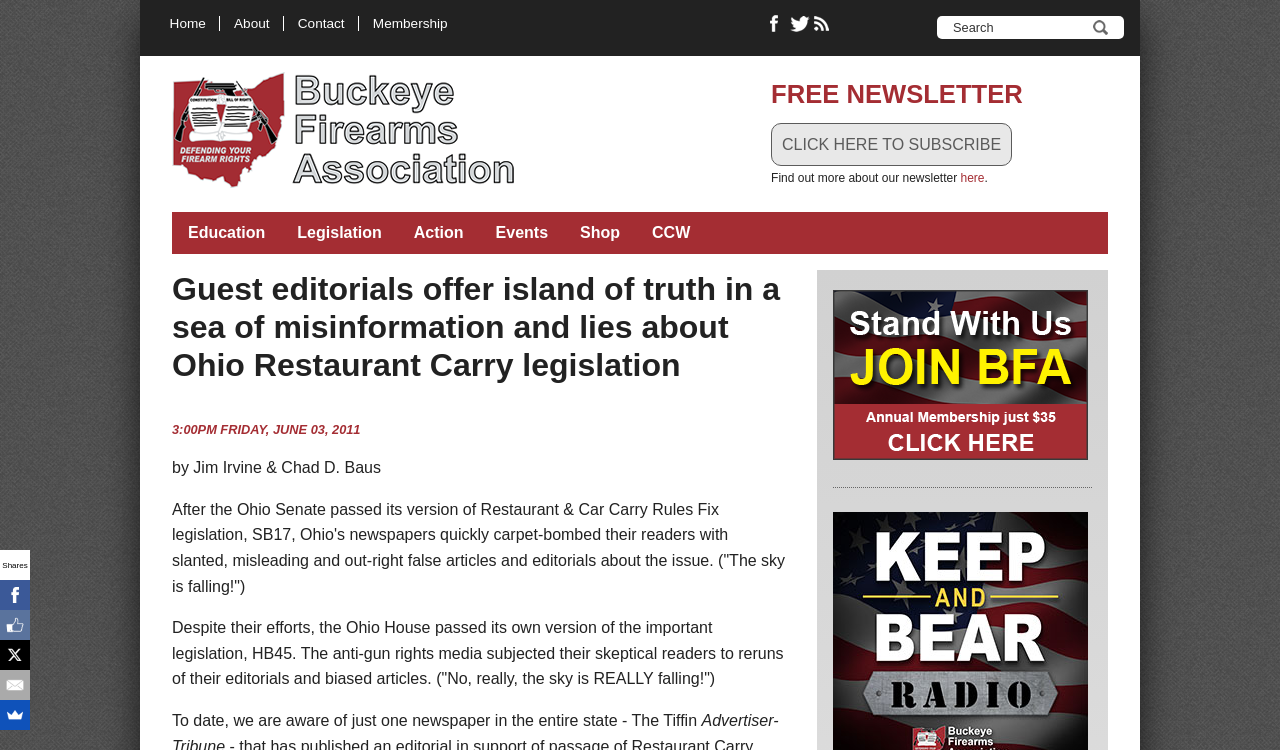Provide a thorough description of this webpage.

This webpage appears to be an article from the Buckeye Firearms Association, with a focus on Ohio Restaurant Carry legislation. At the top of the page, there is a navigation menu with links to "Home", "About", "Contact", "Membership", and other sections. Below this, there are social media links to Facebook, Twitter, and RSS.

On the left side of the page, there is a search bar with a "Search" button. Below this, there are links to various sections, including "Education", "Legislation", "Action", "Events", "Shop", and "CCW".

The main content of the page is an article titled "Guest editorials offer island of truth in a sea of misinformation and lies about Ohio Restaurant Carry legislation". The article is dated June 3, 2011, and is written by Jim Irvine and Chad D. Baus. The article discusses how Ohio newspapers have been publishing misleading and false articles about the Restaurant & Car Carry Rules Fix legislation, and how the Ohio House has passed its own version of the legislation despite this.

The article is divided into several paragraphs, with the authors discussing the media's biased coverage of the issue and how one newspaper, The Tiffin, has been an exception to this trend.

On the right side of the page, there is a section promoting the Buckeye Firearms Association's newsletter, with a link to subscribe and a brief description of the newsletter. Below this, there is a link to "Join BFA" with an accompanying image.

At the bottom of the page, there are links to share the article on Facebook, as well as links to email and SumoMe.